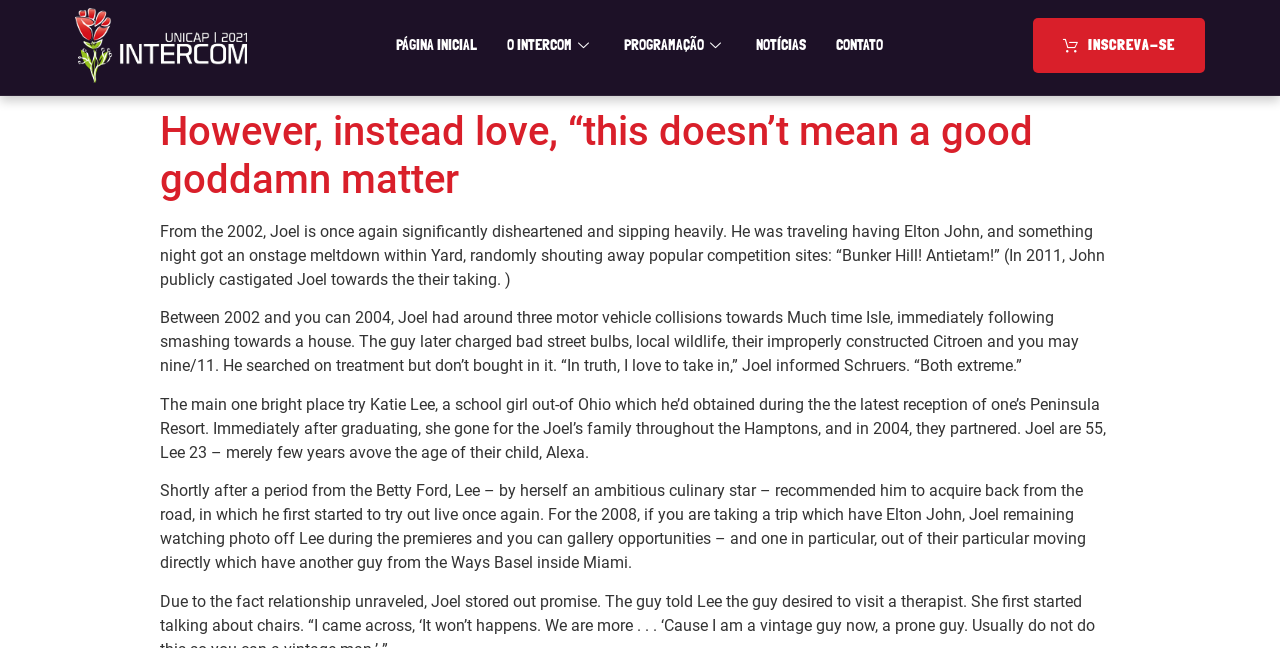What is the reason given for Joel's motor vehicle collisions?
Based on the screenshot, answer the question with a single word or phrase.

bad street bulbs, local wildlife, and improperly constructed Citroen